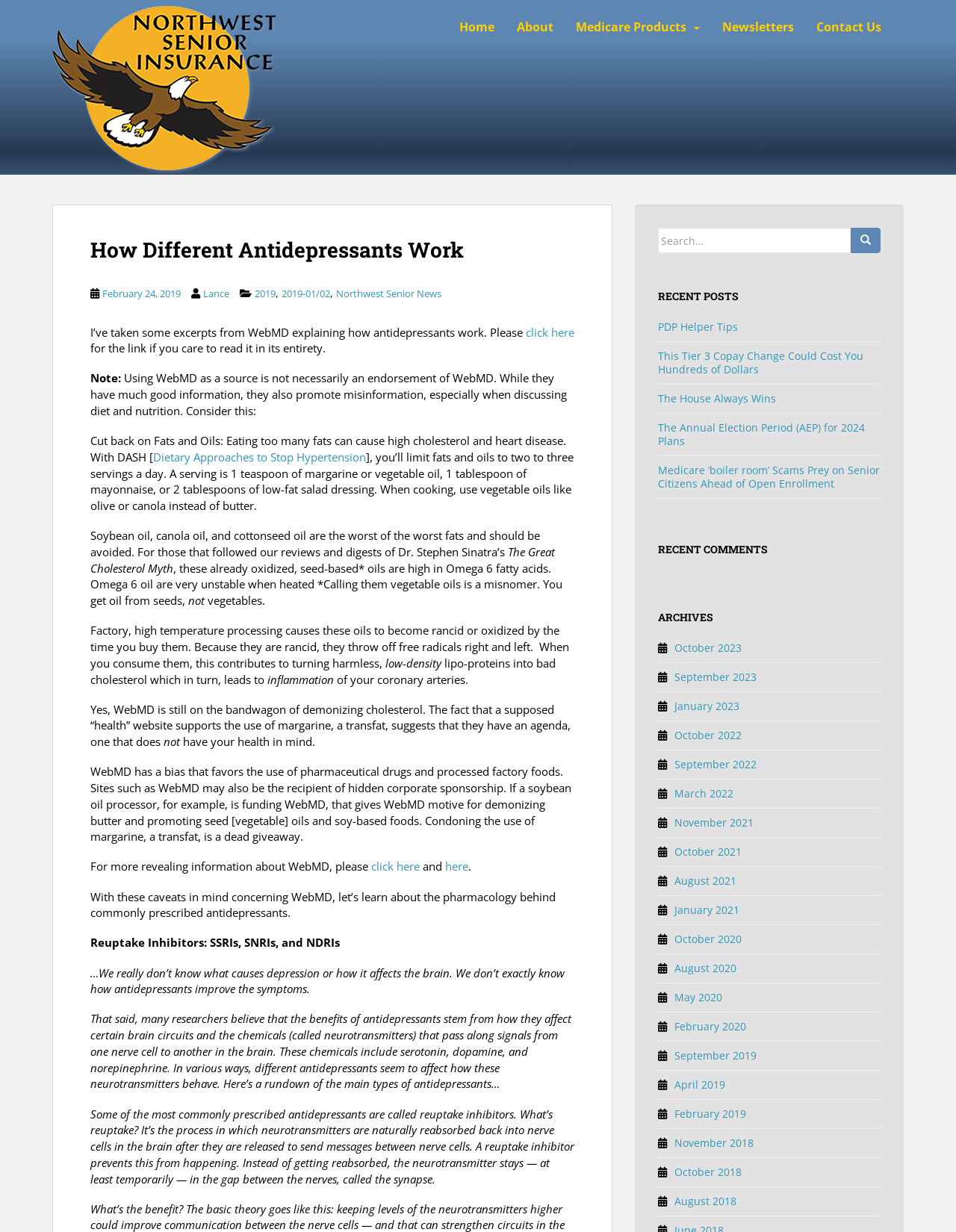Describe all the key features and sections of the webpage thoroughly.

The webpage is about antidepressants, specifically how they work, and it appears to be a blog post or article from Northwest Senior Insurance. At the top of the page, there is a header section with links to "Home", "About", "Medicare Products", "Newsletters", and "Contact Us". Below this, there is a main content area with a heading "How Different Antidepressants Work" and a subheading with the date "February 24, 2019".

The main content area is divided into several sections. The first section discusses how antidepressants work, citing WebMD as a source. However, the author also expresses some skepticism about WebMD's credibility, suggesting that they may have a bias towards promoting pharmaceutical drugs and processed foods.

The next section explains the pharmacology behind commonly prescribed antidepressants, including reuptake inhibitors such as SSRIs, SNRIs, and NDRIs. The text describes how these medications affect neurotransmitters in the brain, including serotonin, dopamine, and norepinephrine.

To the right of the main content area, there is a sidebar with several sections. The first section is a search bar, where users can enter keywords to search the website. Below this, there is a section titled "RECENT POSTS" with links to several recent articles, including "PDP Helper Tips", "This Tier 3 Copay Change Could Cost You Hundreds of Dollars", and "The House Always Wins".

Further down the sidebar, there is a section titled "RECENT COMMENTS" and another titled "ARCHIVES", which lists links to articles from previous months and years, dating back to 2018.

Overall, the webpage appears to be a informative article about antidepressants, with a focus on their pharmacology and potential biases in the healthcare industry.